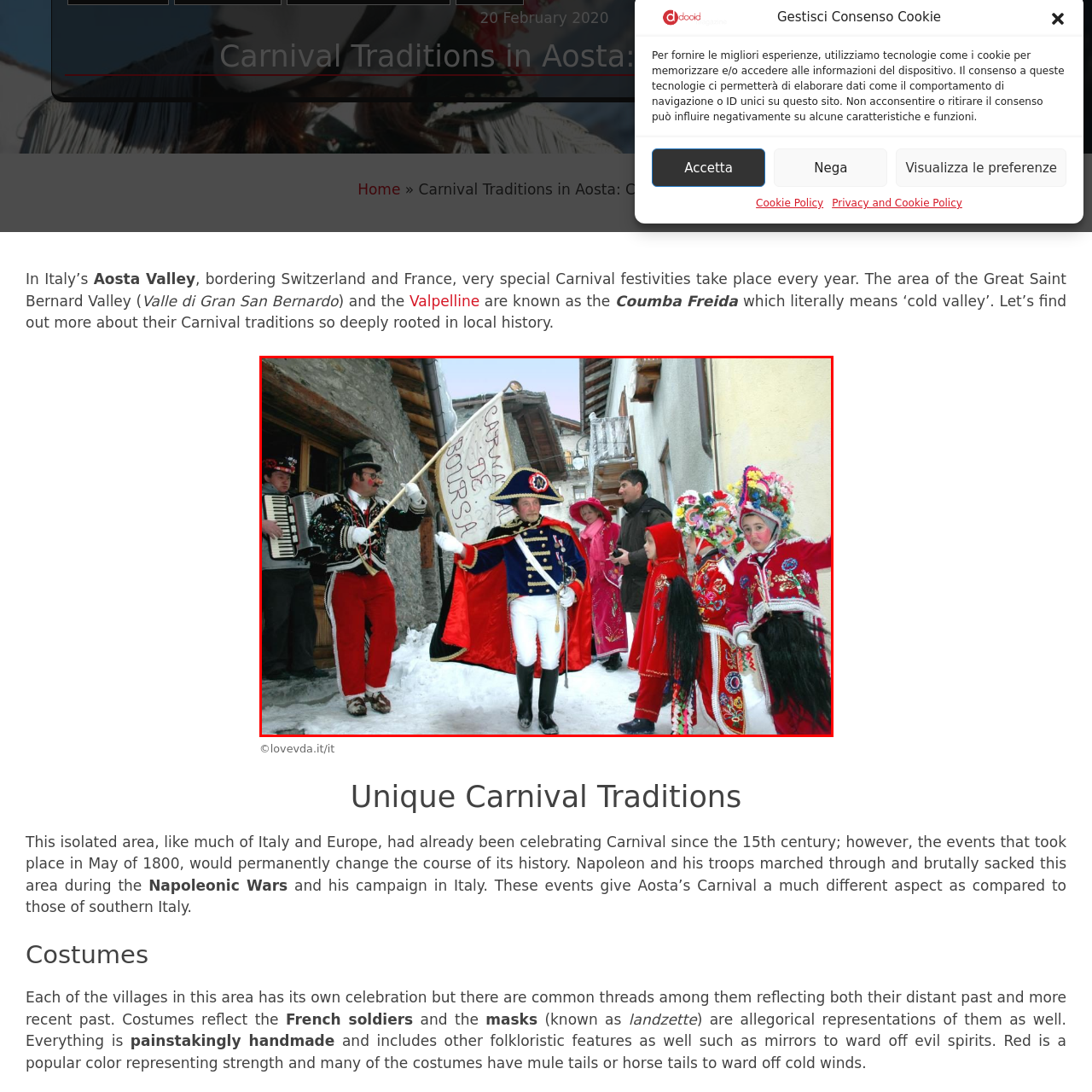What is the man carrying in the foreground?
Check the image inside the red boundary and answer the question using a single word or brief phrase.

A banner